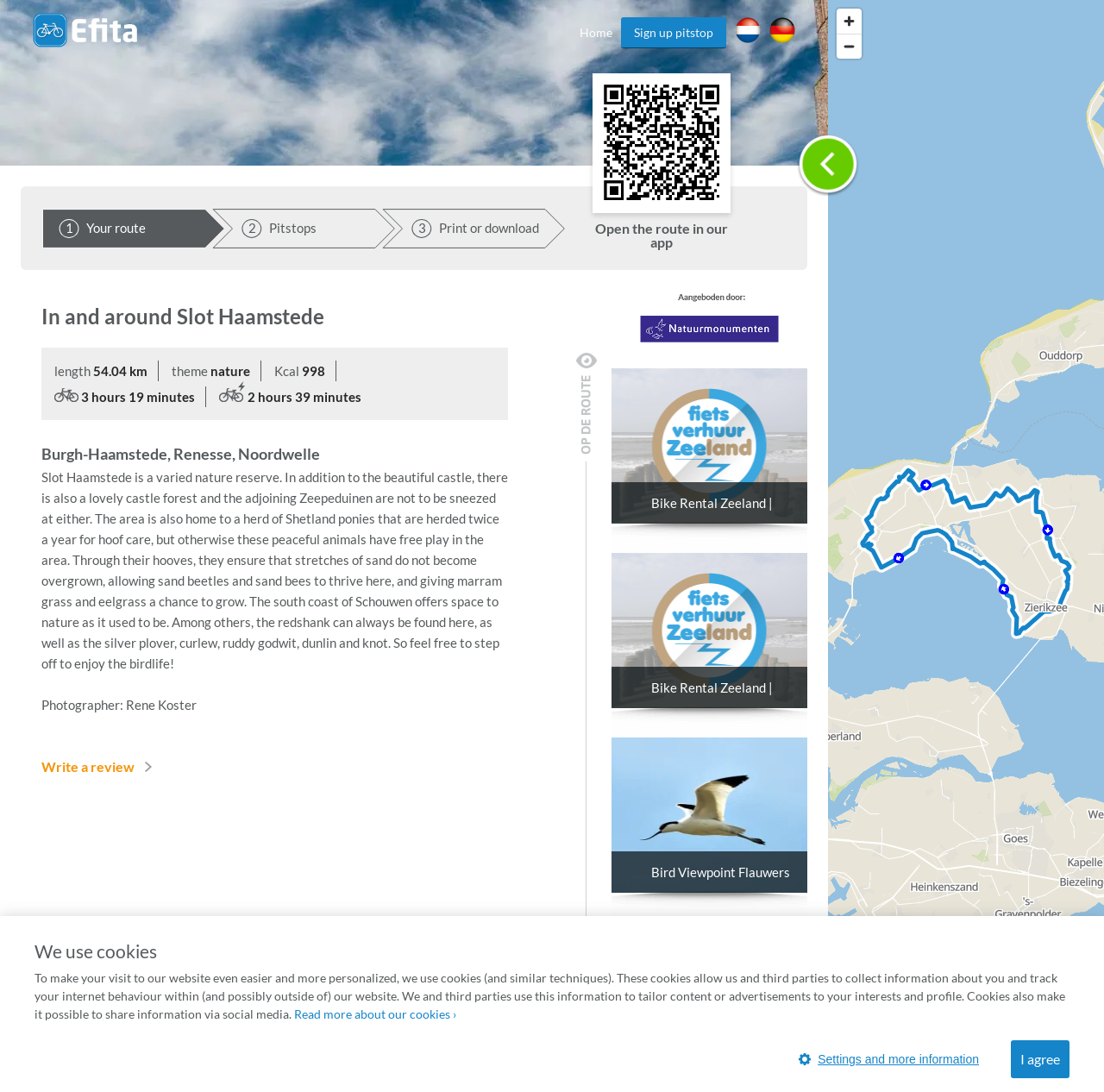Please answer the following question using a single word or phrase: 
What is the name of the castle mentioned on this webpage?

Slot Haamstede